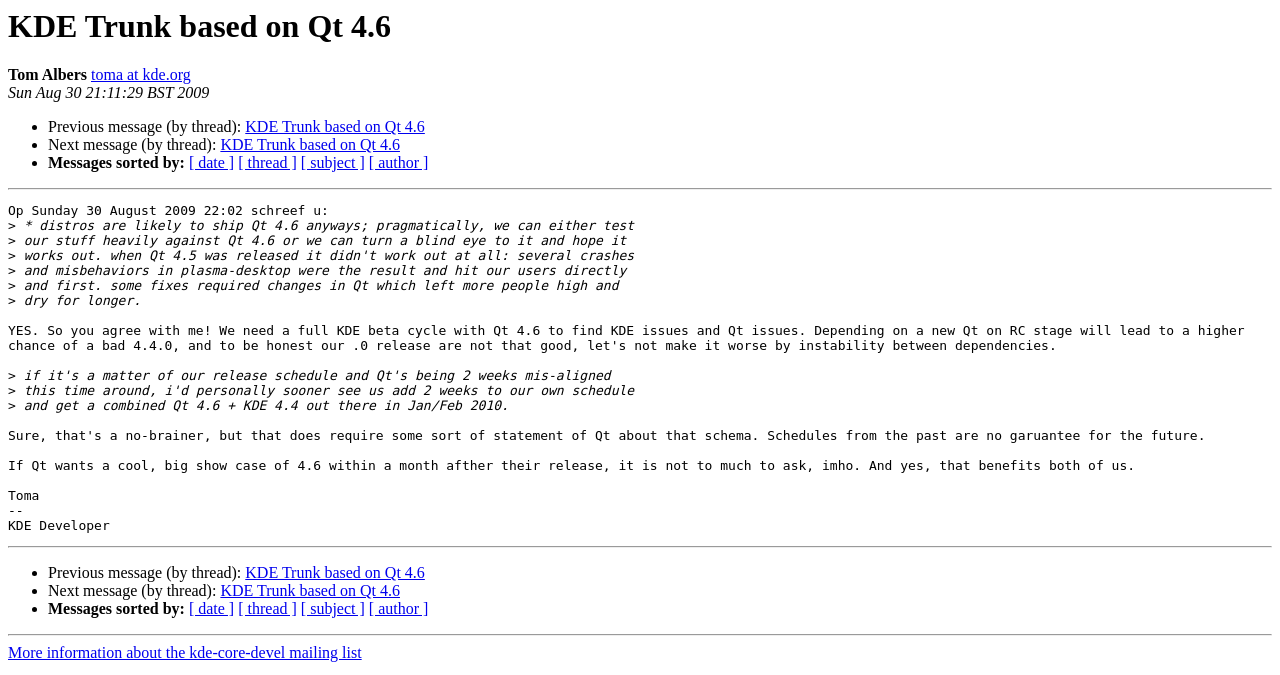Determine the bounding box coordinates of the region that needs to be clicked to achieve the task: "Sort messages by date".

[0.148, 0.229, 0.183, 0.254]